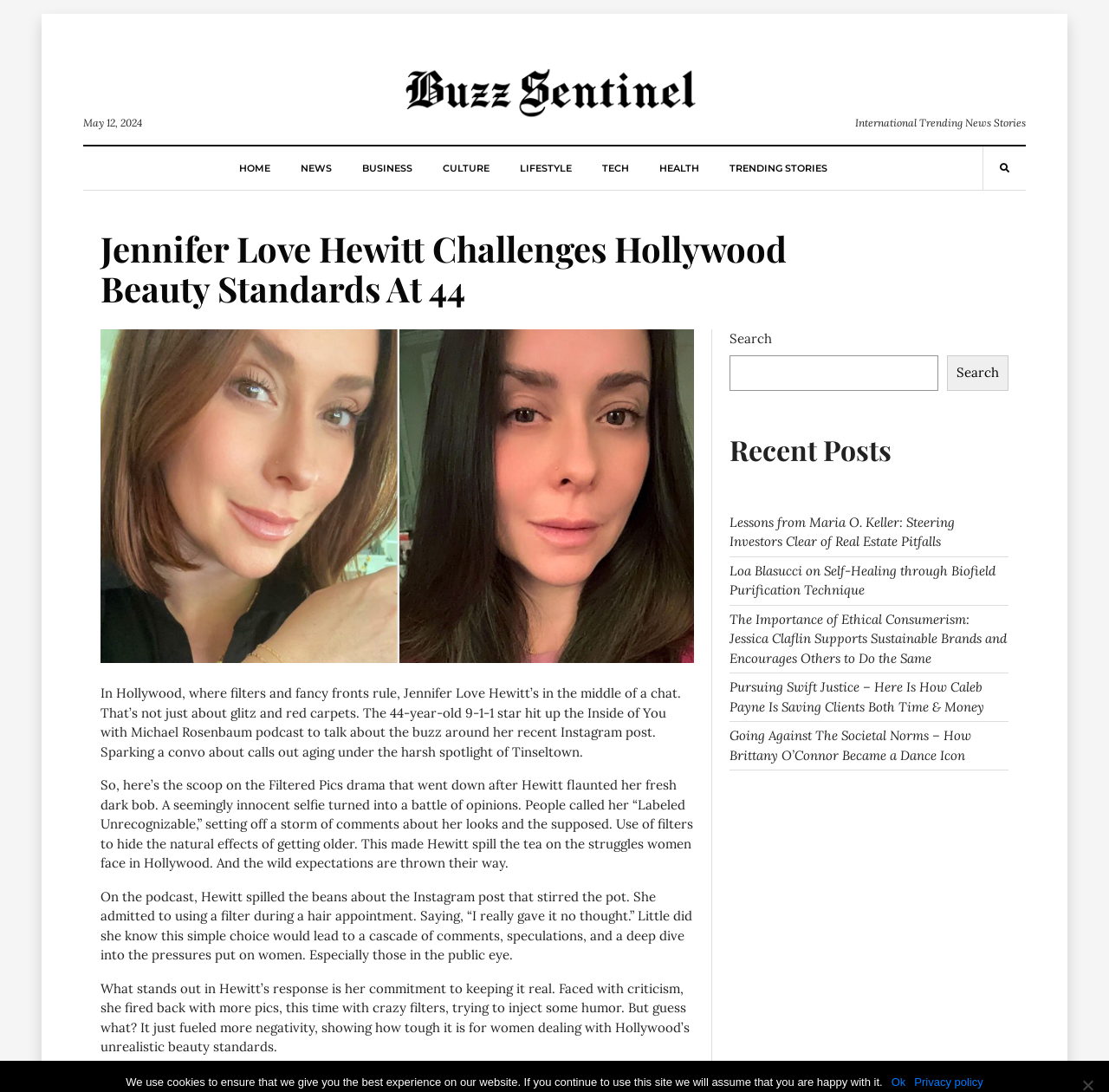Identify the bounding box coordinates of the section that should be clicked to achieve the task described: "Check out the recent post about Maria O. Keller".

[0.658, 0.47, 0.909, 0.505]